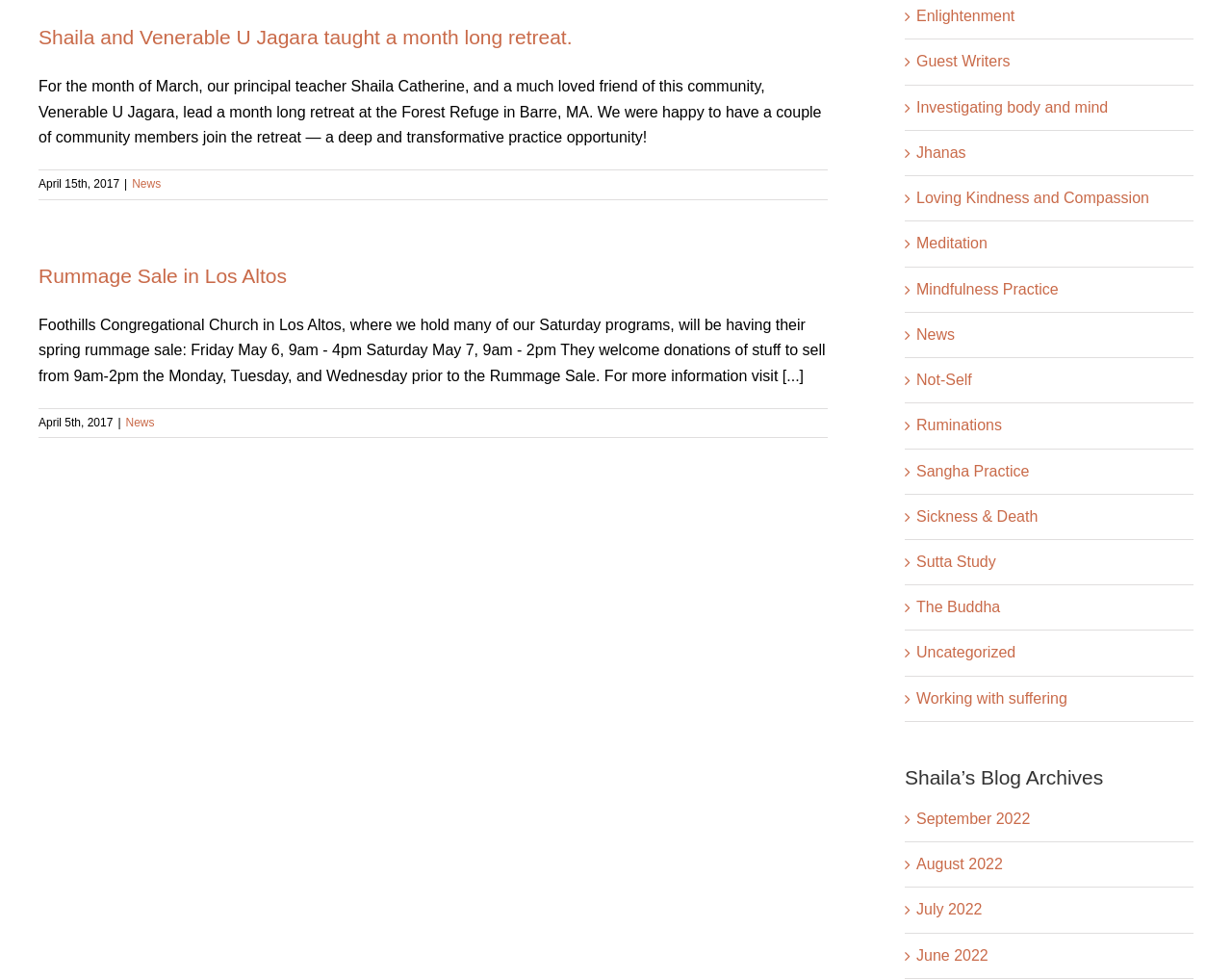Using the provided description: "Loving Kindness and Compassion", find the bounding box coordinates of the corresponding UI element. The output should be four float numbers between 0 and 1, in the format [left, top, right, bottom].

[0.744, 0.19, 0.961, 0.216]